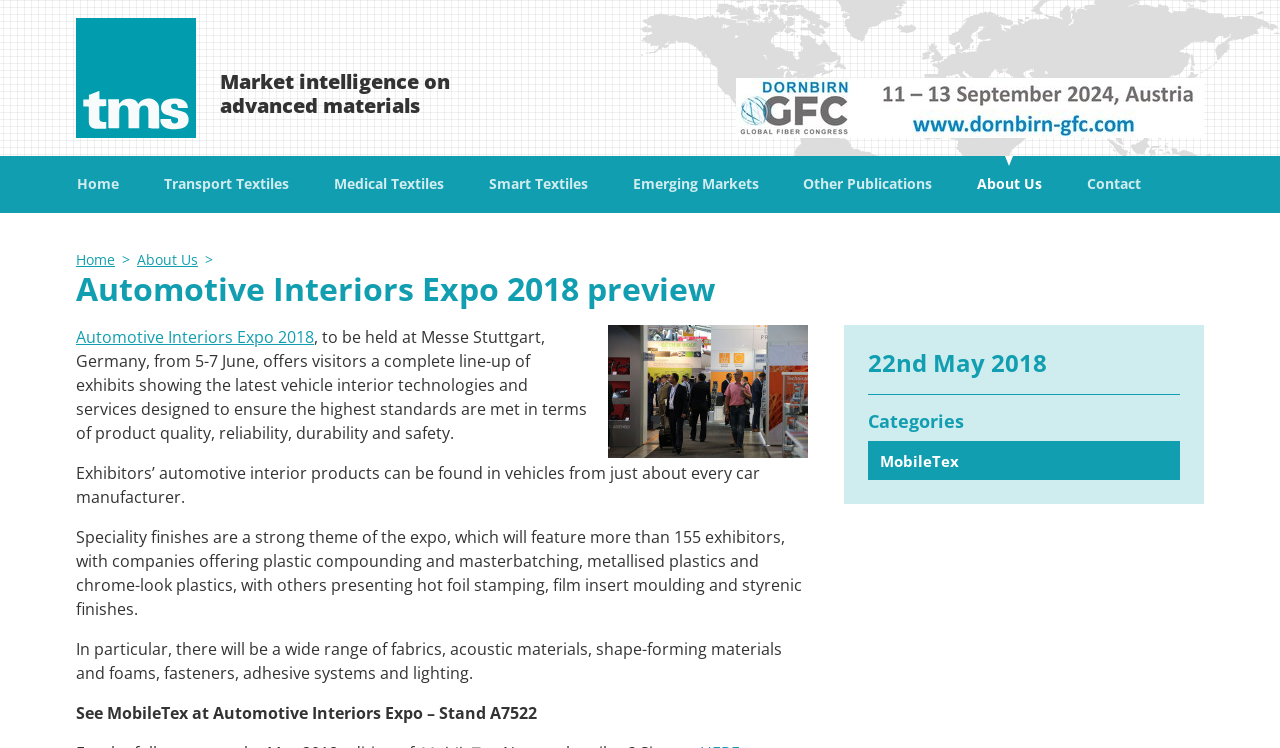Identify the bounding box coordinates of the specific part of the webpage to click to complete this instruction: "Learn more about 'MobileTex'".

[0.678, 0.59, 0.922, 0.642]